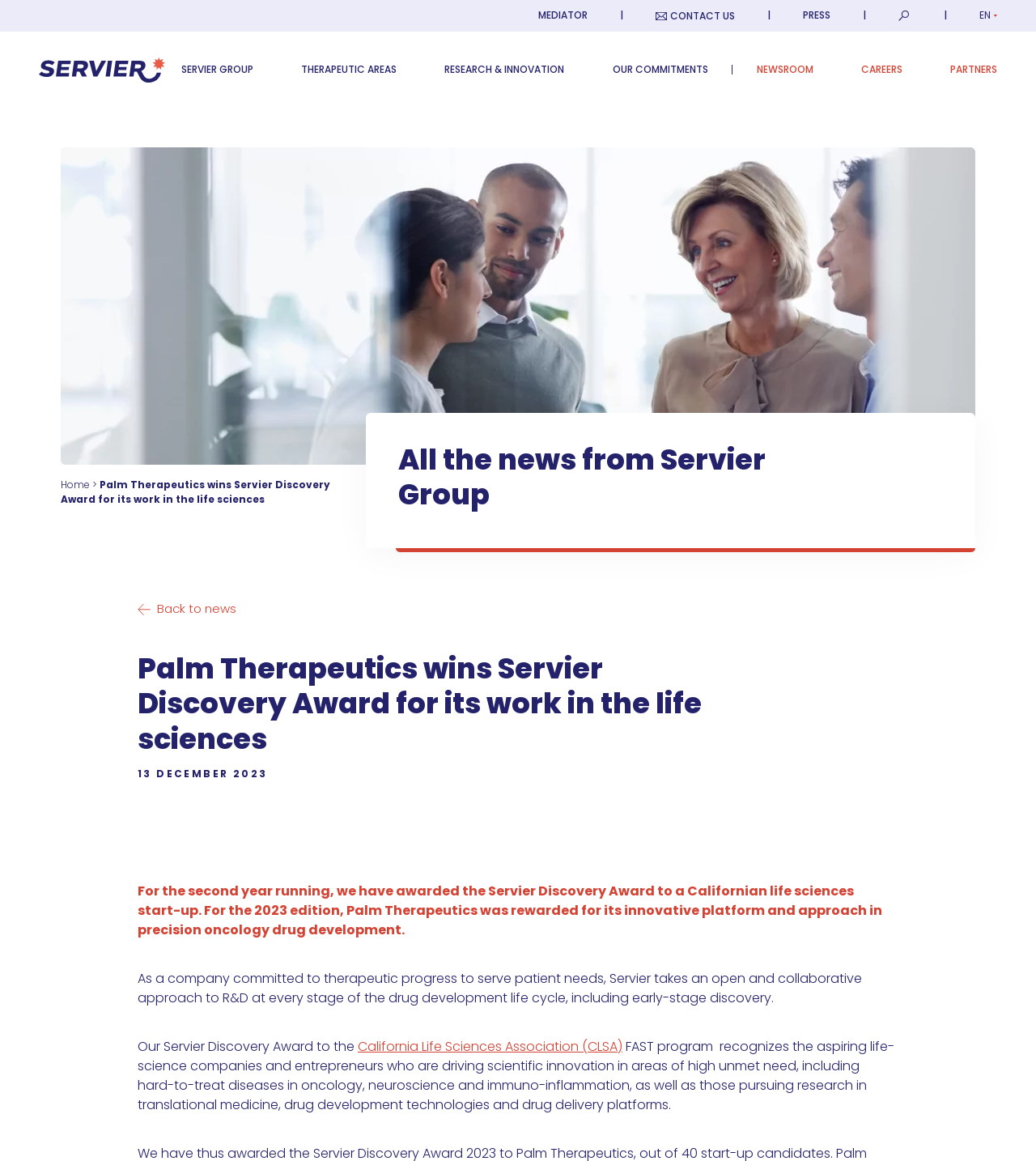Locate the bounding box coordinates of the clickable region necessary to complete the following instruction: "Switch to EN language". Provide the coordinates in the format of four float numbers between 0 and 1, i.e., [left, top, right, bottom].

[0.945, 0.007, 0.962, 0.02]